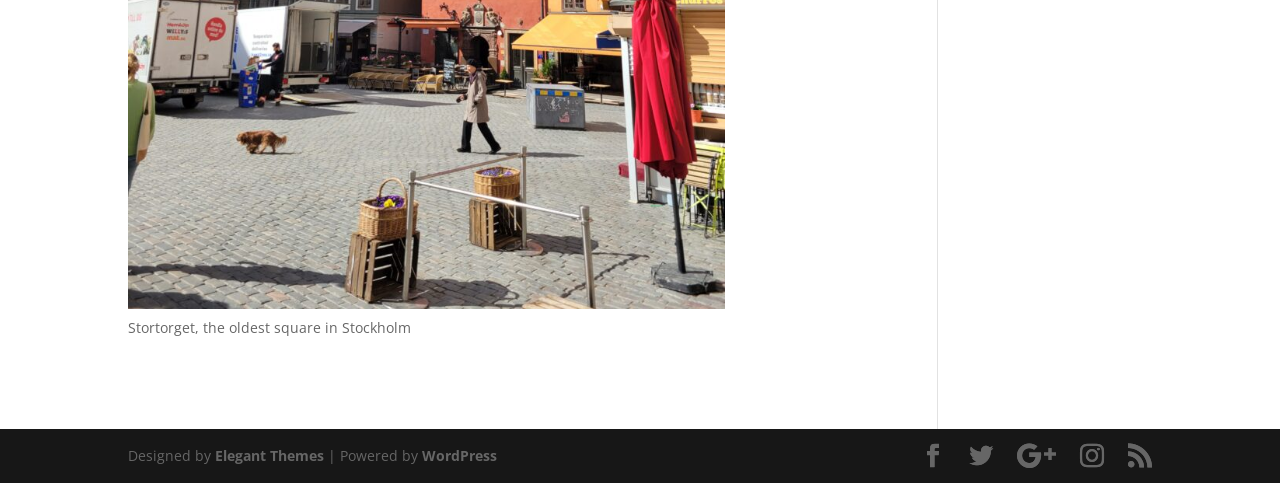Can you find the bounding box coordinates for the UI element given this description: "WordPress"? Provide the coordinates as four float numbers between 0 and 1: [left, top, right, bottom].

[0.33, 0.923, 0.388, 0.962]